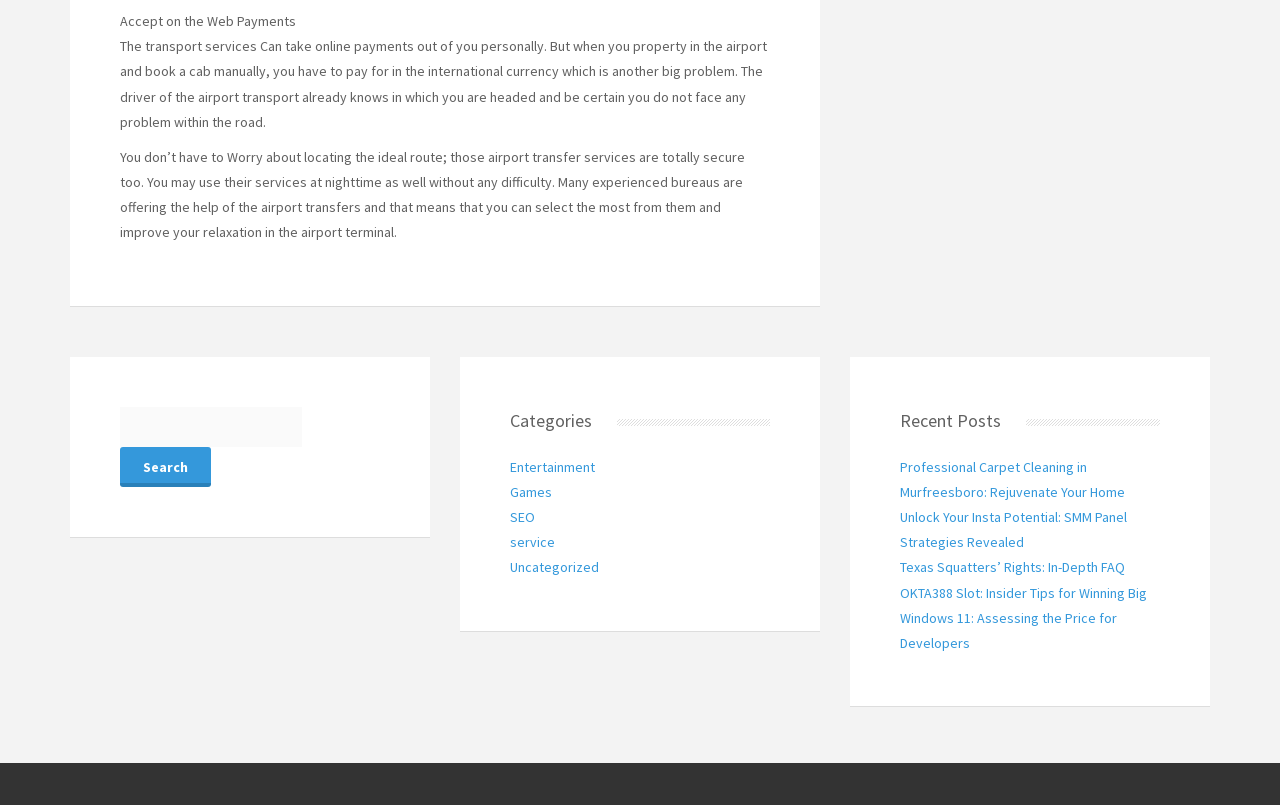What can be searched on this webpage?
Refer to the image and respond with a one-word or short-phrase answer.

Uncategorized topics